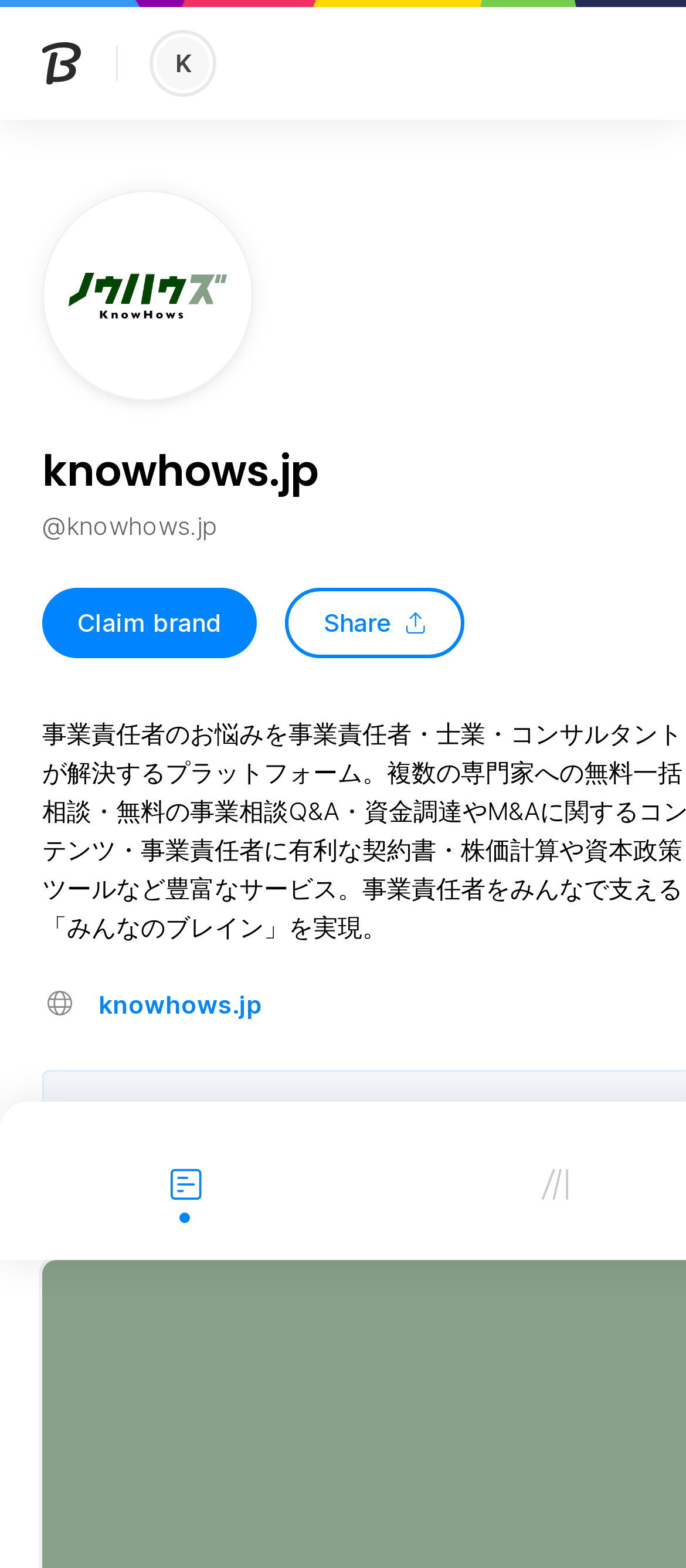From the webpage screenshot, predict the bounding box coordinates (top-left x, top-left y, bottom-right x, bottom-right y) for the UI element described here: Refund & Cancellation Policy

None